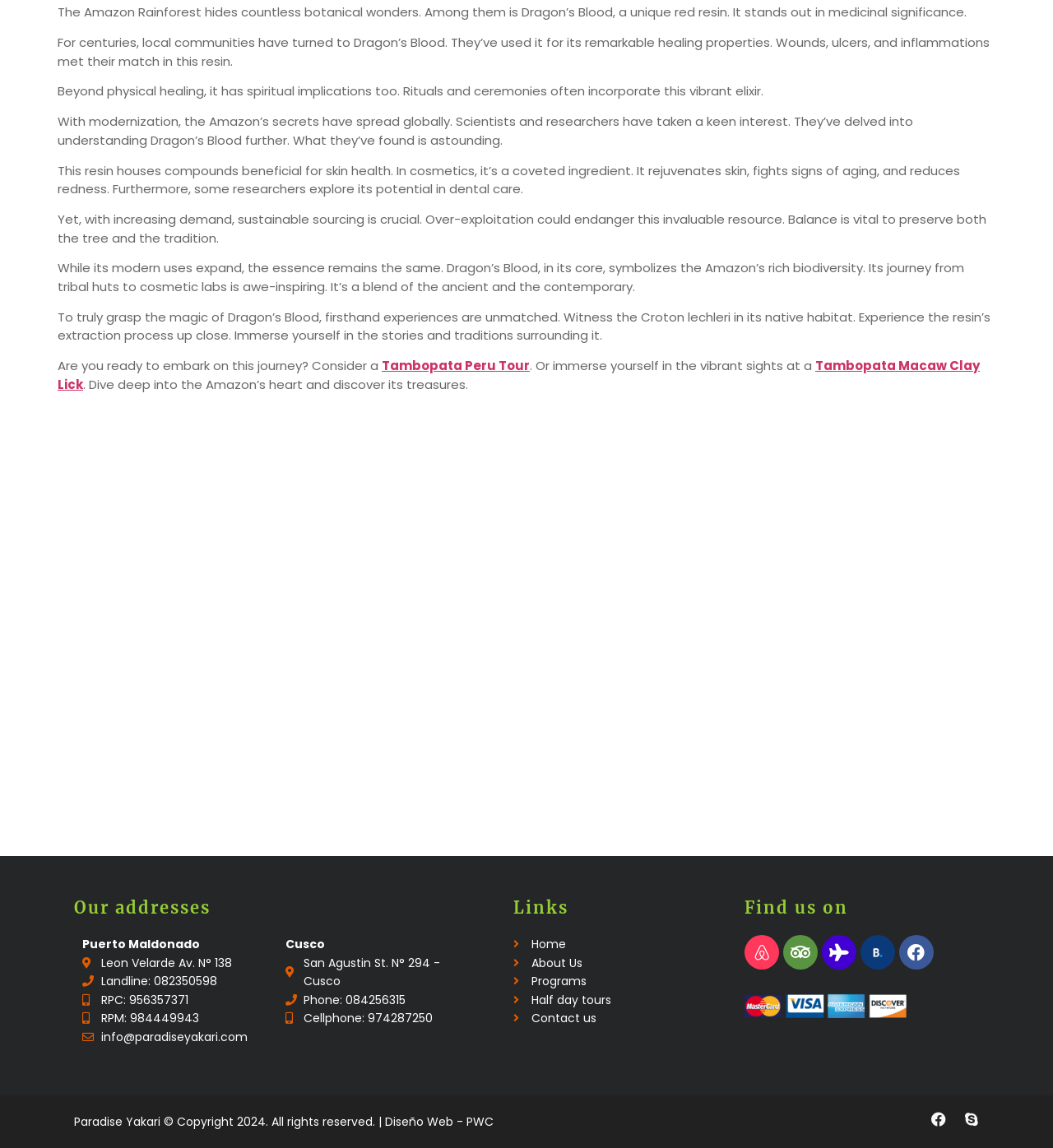How can one experience Dragon's Blood firsthand?
Please provide a comprehensive answer based on the contents of the image.

The text suggests that one can experience Dragon's Blood firsthand by taking a Tambopata Peru Tour or visiting a Tambopata Macaw Clay Lick.